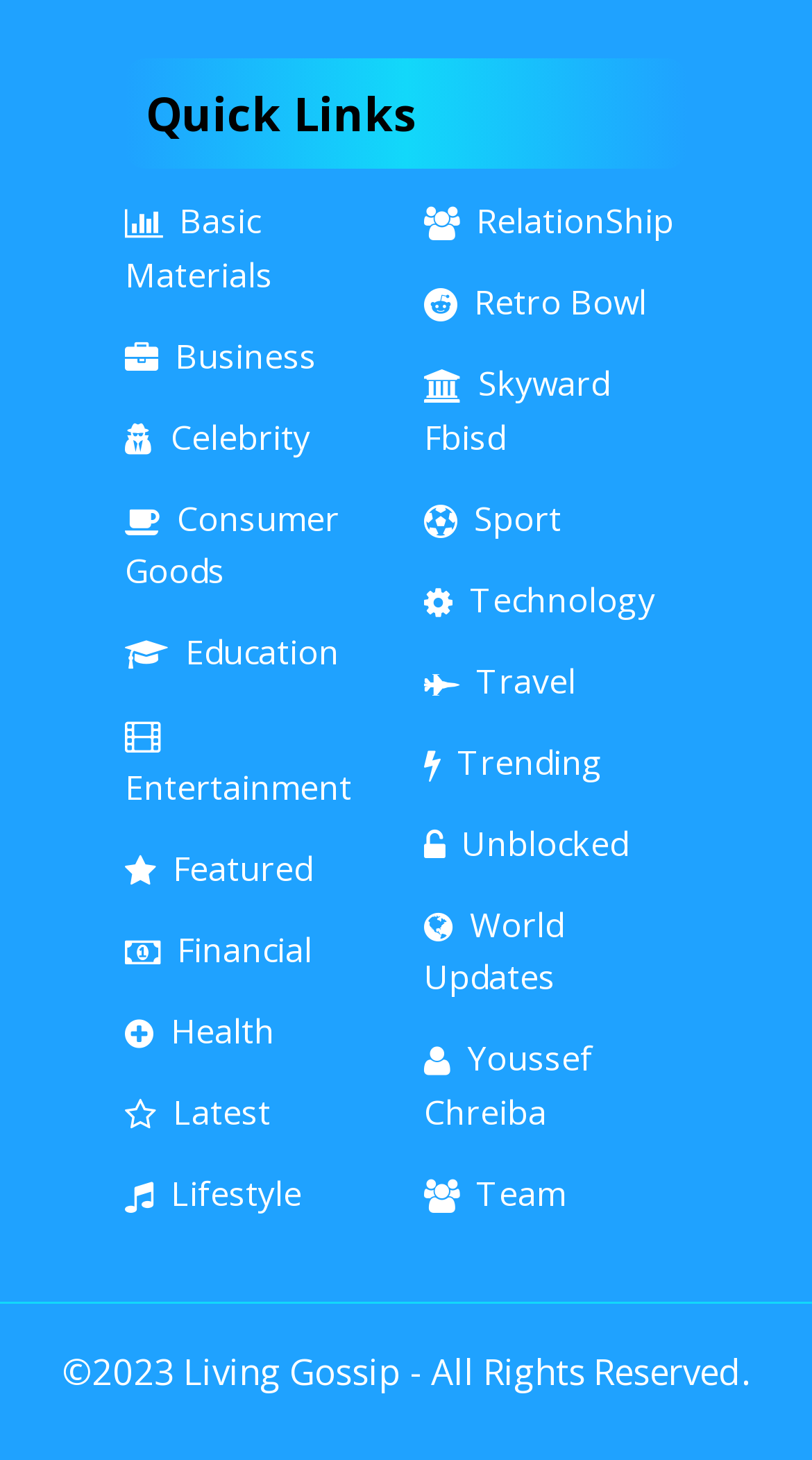Locate the coordinates of the bounding box for the clickable region that fulfills this instruction: "Read about World Updates".

[0.522, 0.617, 0.694, 0.685]